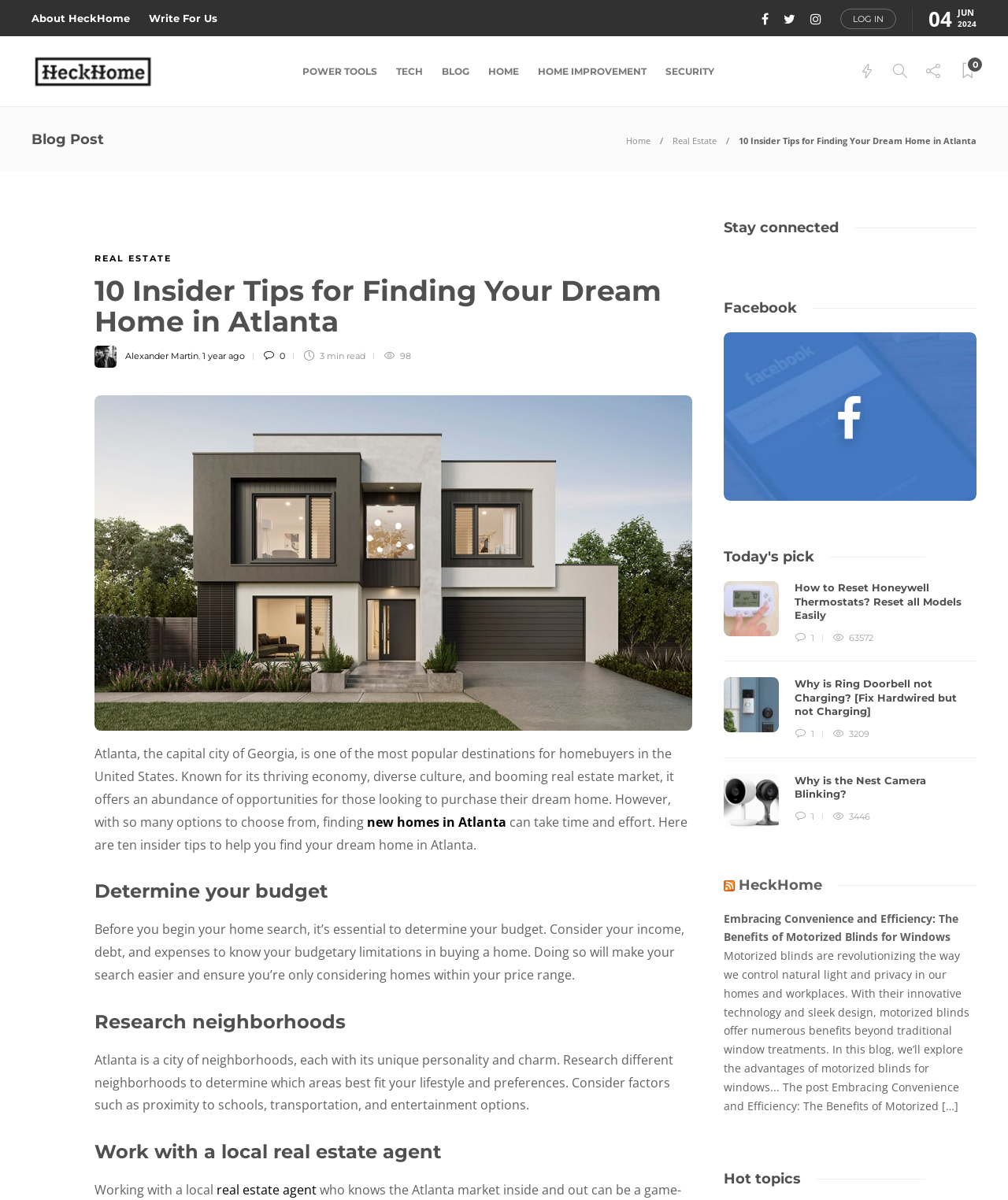Articulate a complete and detailed caption of the webpage elements.

This webpage is about a blog post titled "10 Insider Tips for Finding Your Dream Home in Atlanta" on the HeckHome website. At the top of the page, there is a navigation menu with links to "About HeckHome", "Write For Us", and social media icons. Below the navigation menu, there is a header section with a logo and a search bar.

The main content of the page is divided into two sections. The left section contains the blog post, which is titled "10 Insider Tips for Finding Your Dream Home in Atlanta" and has a brief introduction to the city of Atlanta and its real estate market. The post is written by Alexander Martin and has a "read more" link at the bottom.

The right section of the page contains a sidebar with various links and headings. There are links to other blog posts, such as "How to Reset Honeywell Thermostats?" and "Why is Ring Doorbell not Charging?", as well as a "Stay connected" section with links to Facebook and RSS. There is also a "Today's pick" section with a featured blog post, and a "Hot topics" section with links to other popular posts.

Throughout the page, there are various images, including a logo, social media icons, and a featured image for the blog post. The overall layout is clean and organized, with clear headings and concise text.